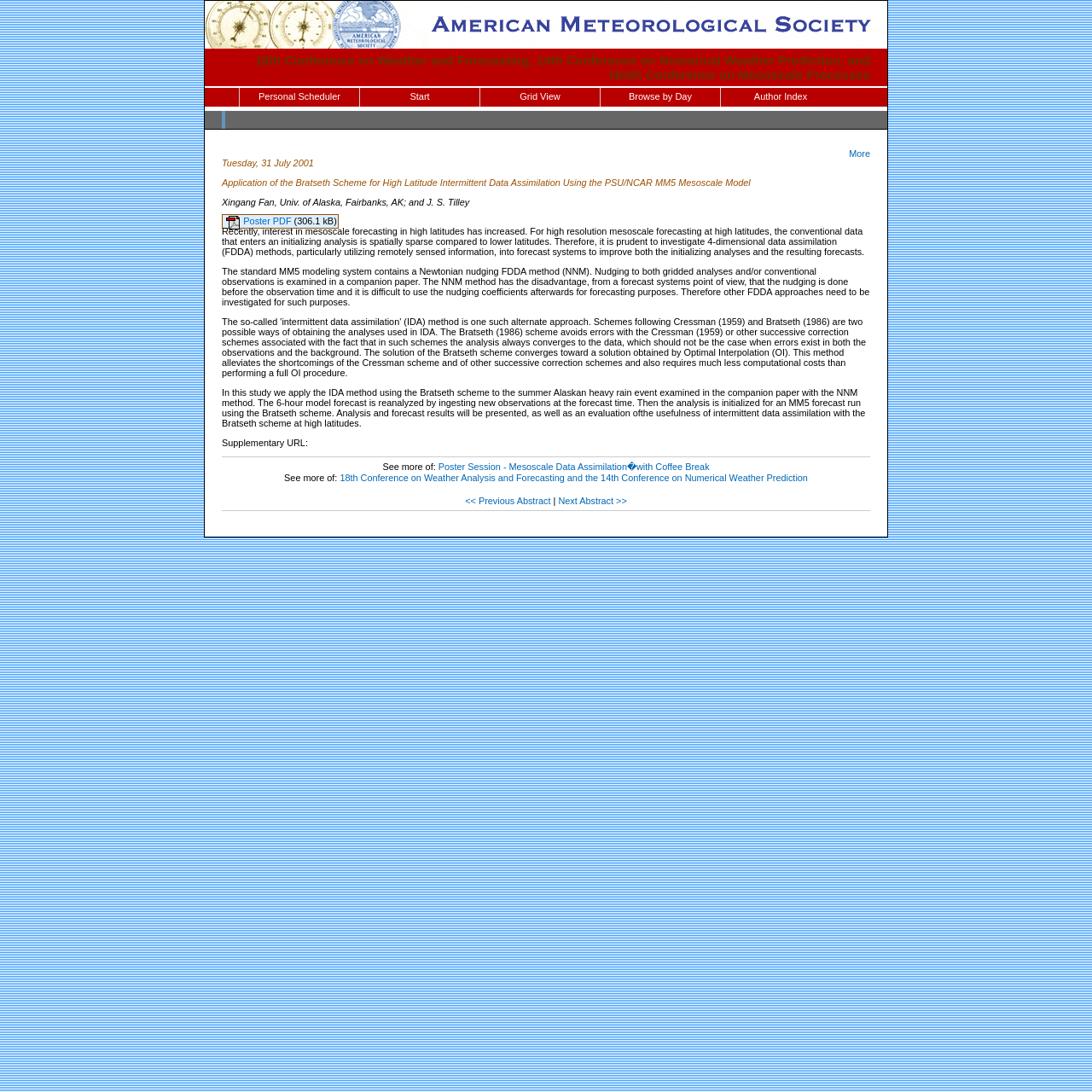Identify the bounding box coordinates of the section to be clicked to complete the task described by the following instruction: "View the next abstract". The coordinates should be four float numbers between 0 and 1, formatted as [left, top, right, bottom].

[0.511, 0.454, 0.574, 0.464]